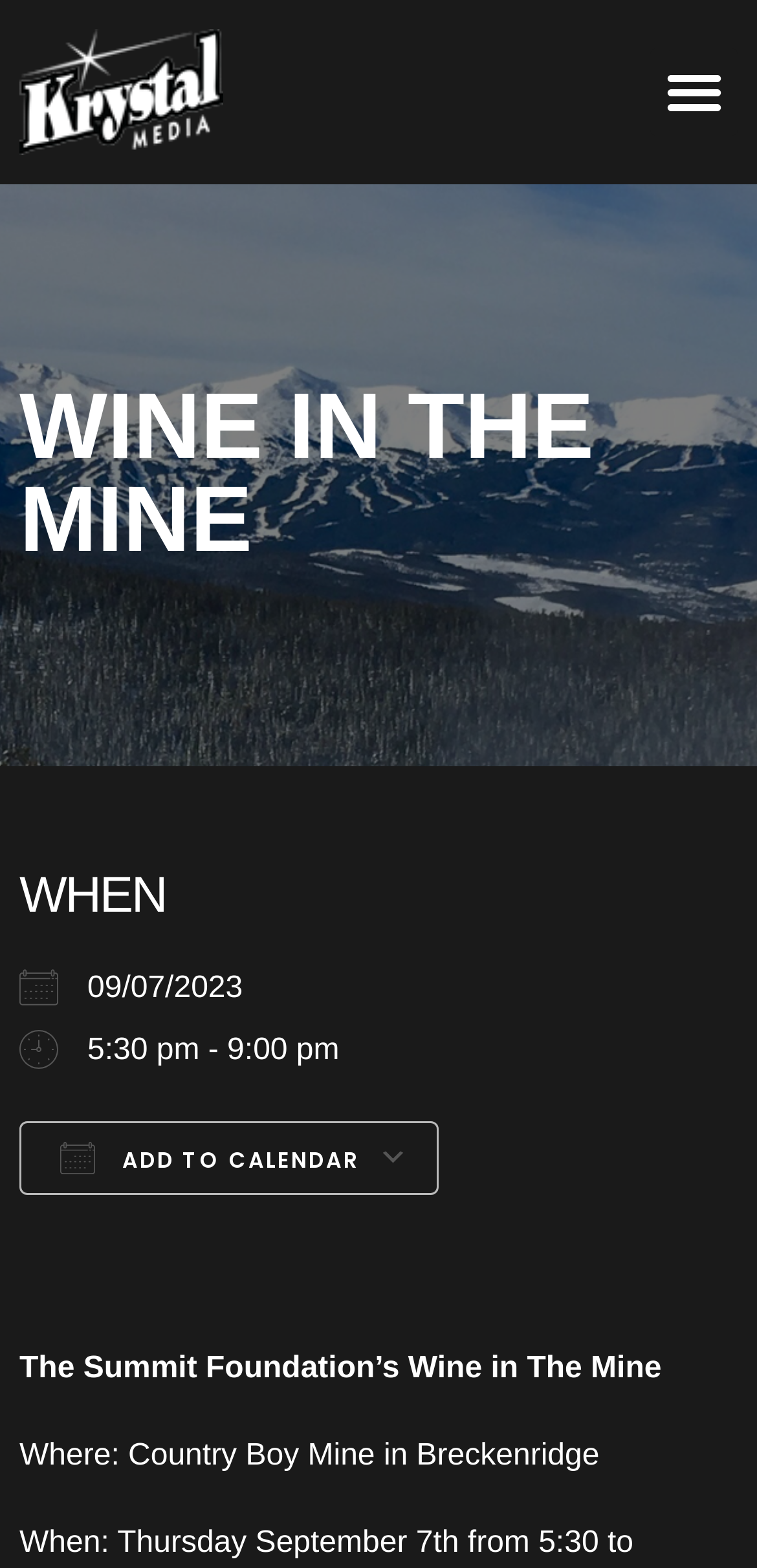What is the event time?
Look at the webpage screenshot and answer the question with a detailed explanation.

The event time is mentioned in the webpage as '5:30 pm - 9:00 pm', which indicates that the event will take place from 5:30 pm to 9:00 pm.